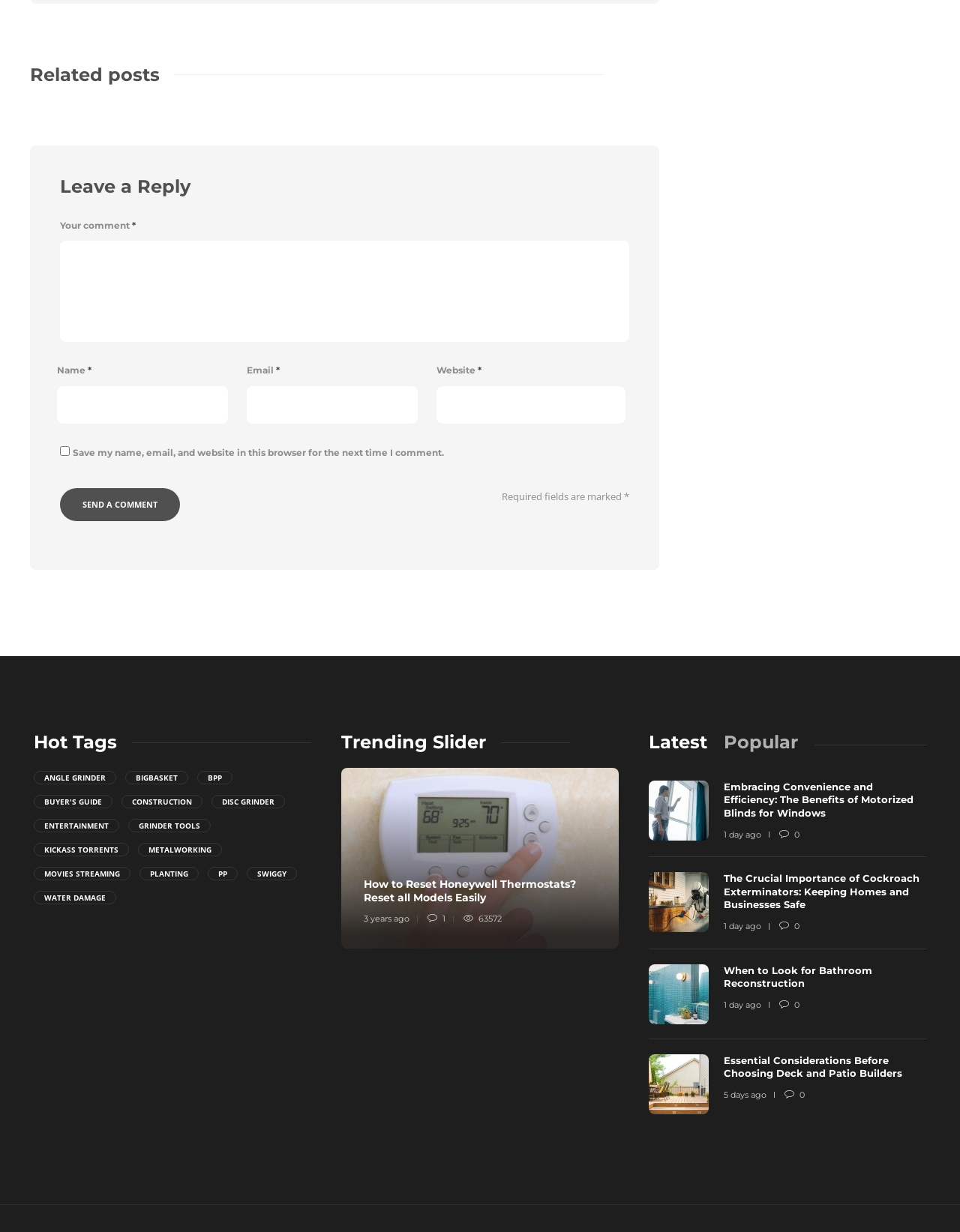Please determine the bounding box coordinates for the UI element described here. Use the format (top-left x, top-left y, bottom-right x, bottom-right y) with values bounded between 0 and 1: name="url"

[0.454, 0.313, 0.652, 0.344]